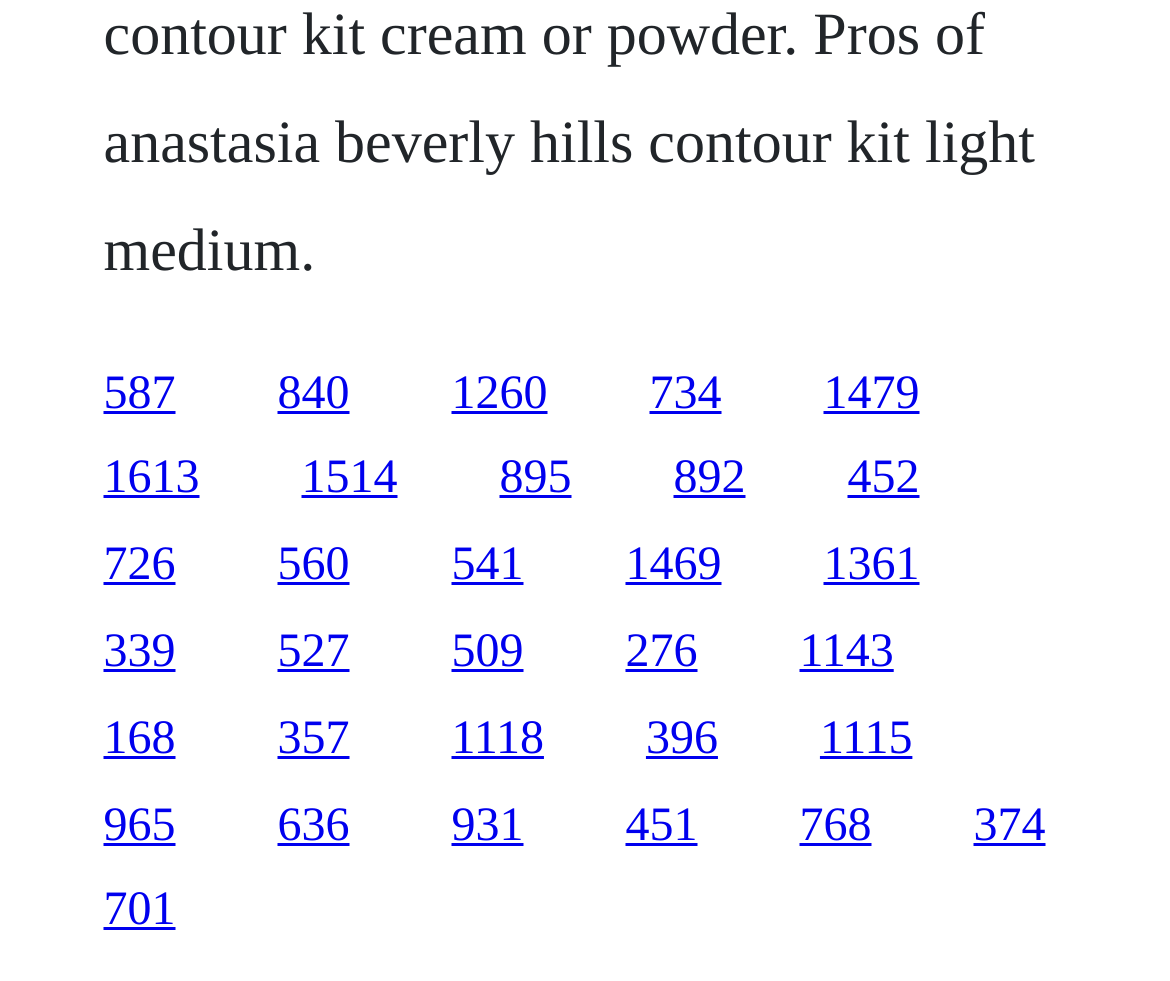What is the vertical position of the link '587' relative to the link '840'?
Look at the image and provide a short answer using one word or a phrase.

Above